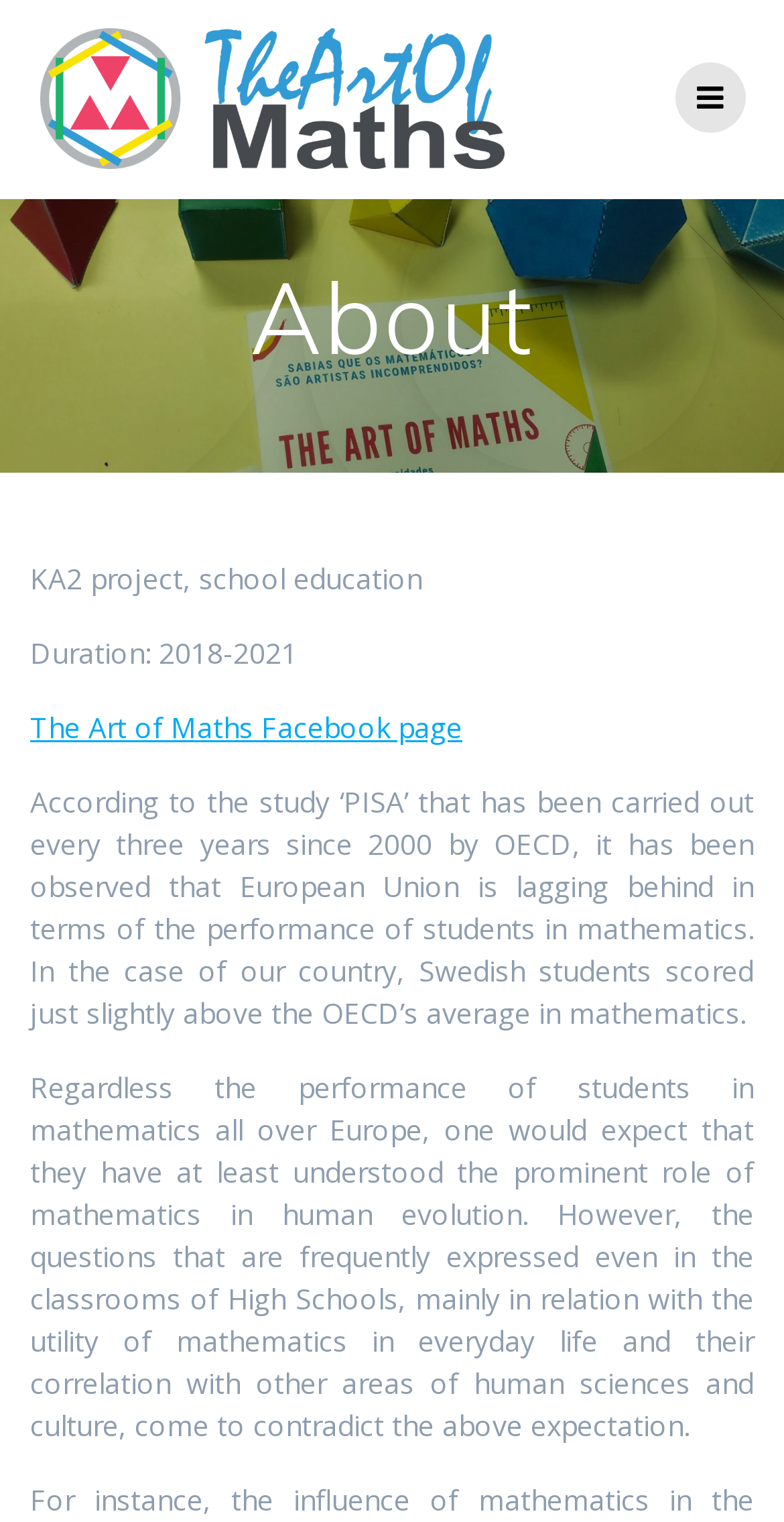Can you look at the image and give a comprehensive answer to the question:
What is the duration of the project?

The answer can be found in the StaticText element with the text 'Duration: 2018-2021' which is located below the project name, indicating that the project duration is from 2018 to 2021.